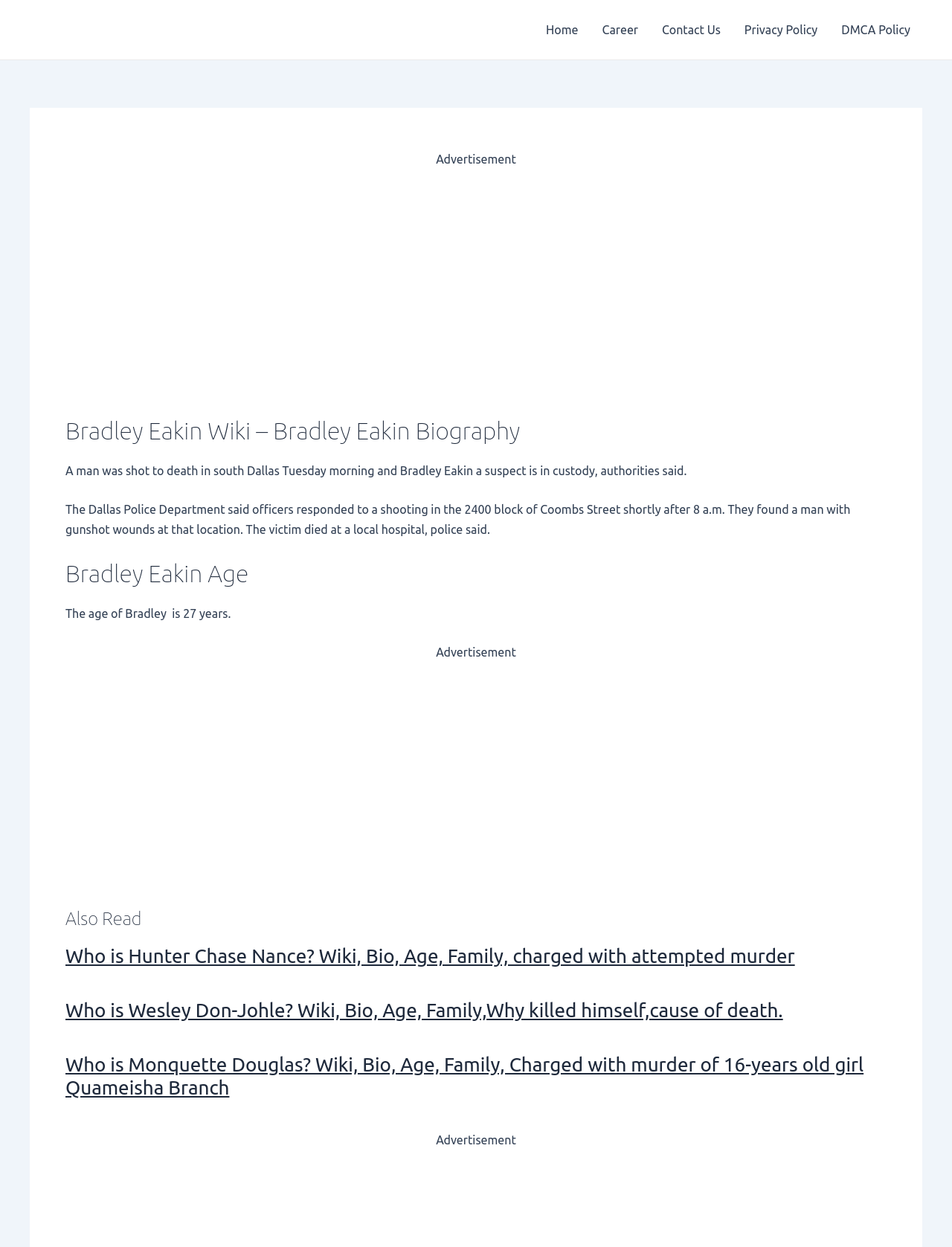Analyze the image and deliver a detailed answer to the question: What happened to the victim in the shooting incident?

I found the answer by reading the text that describes the incident, which says 'They found a man with gunshot wounds at that location. The victim died at a local hospital, police said.'